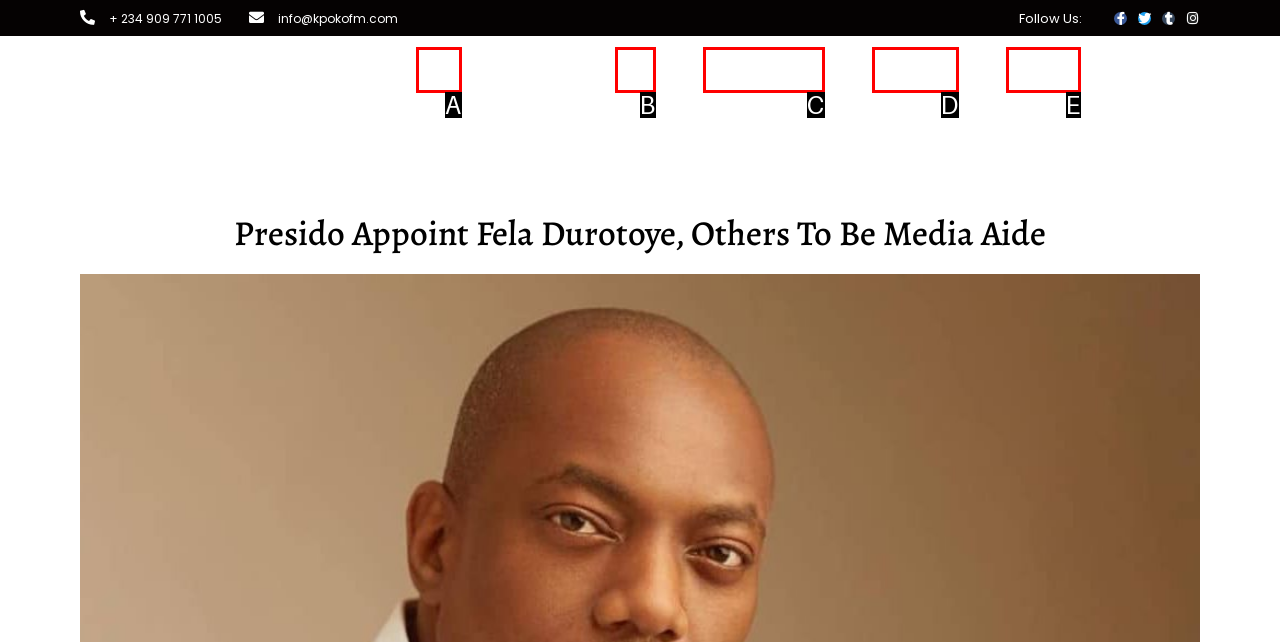Based on the given description: Contact Us, determine which HTML element is the best match. Respond with the letter of the chosen option.

D